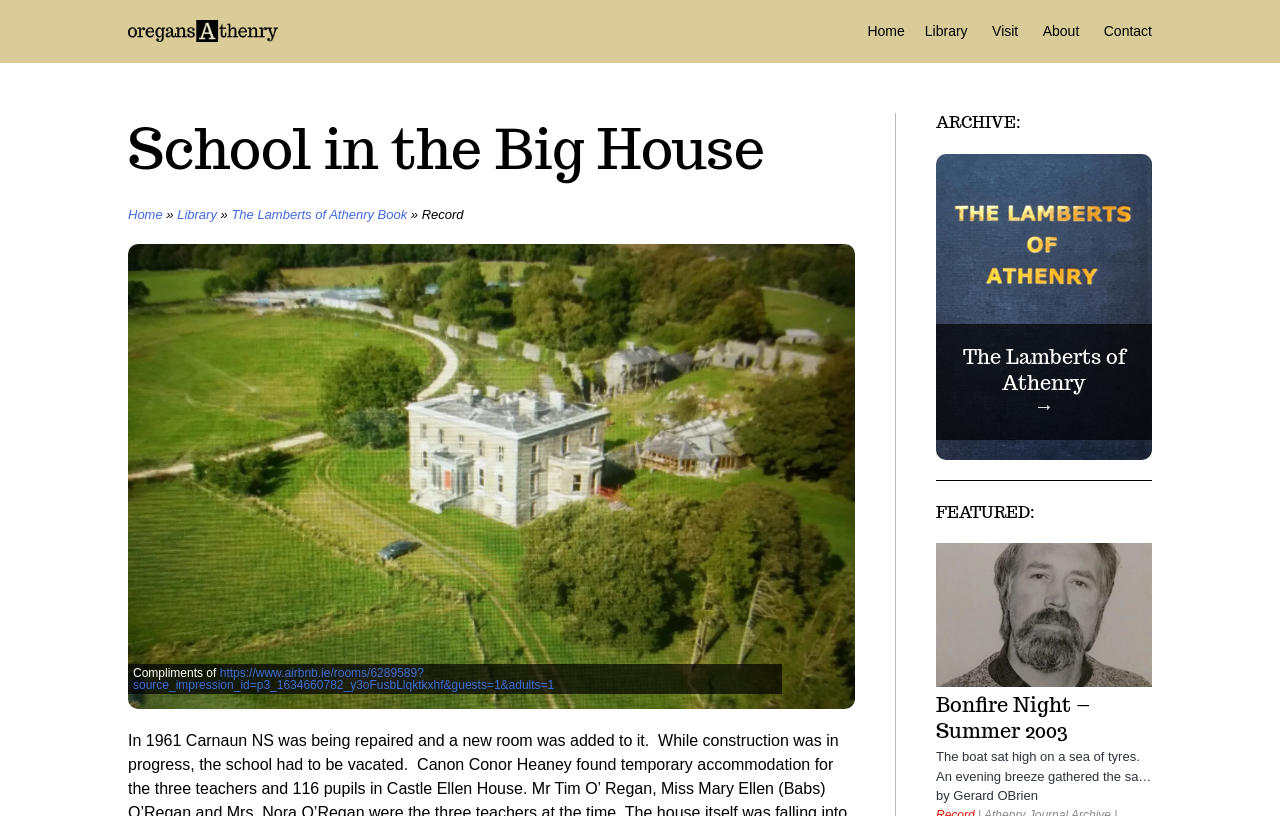Find the bounding box coordinates for the UI element whose description is: "https://www.airbnb.ie/rooms/6289589?source_impression_id=p3_1634660782_y3oFusbLlqktkxhf&guests=1&adults=1". The coordinates should be four float numbers between 0 and 1, in the format [left, top, right, bottom].

[0.104, 0.816, 0.433, 0.848]